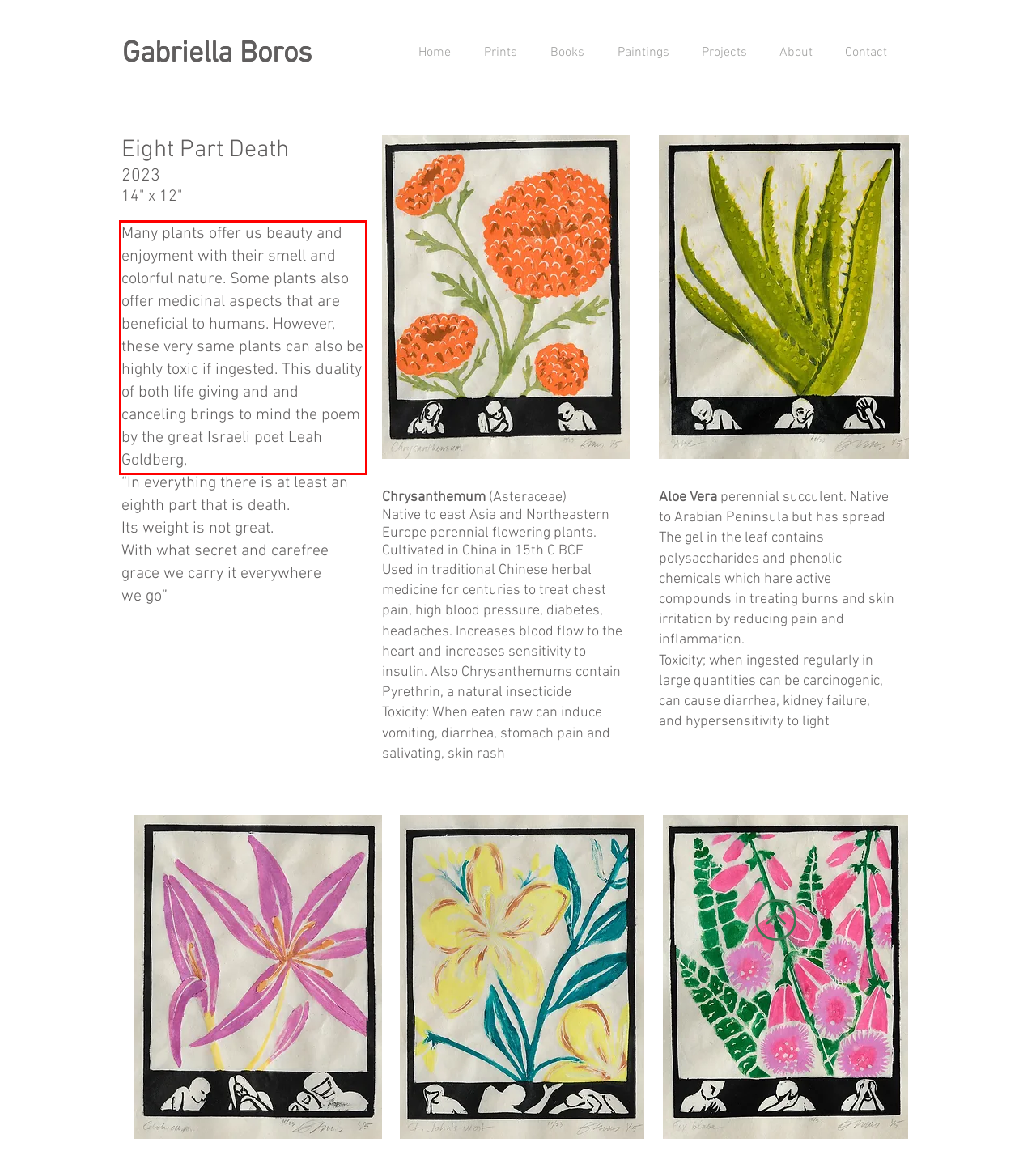Analyze the red bounding box in the provided webpage screenshot and generate the text content contained within.

Many plants offer us beauty and enjoyment with their smell and colorful nature. Some plants also offer medicinal aspects that are beneficial to humans. However, these very same plants can also be highly toxic if ingested. This duality of both life giving and and canceling brings to mind the poem by the great Israeli poet Leah Goldberg,